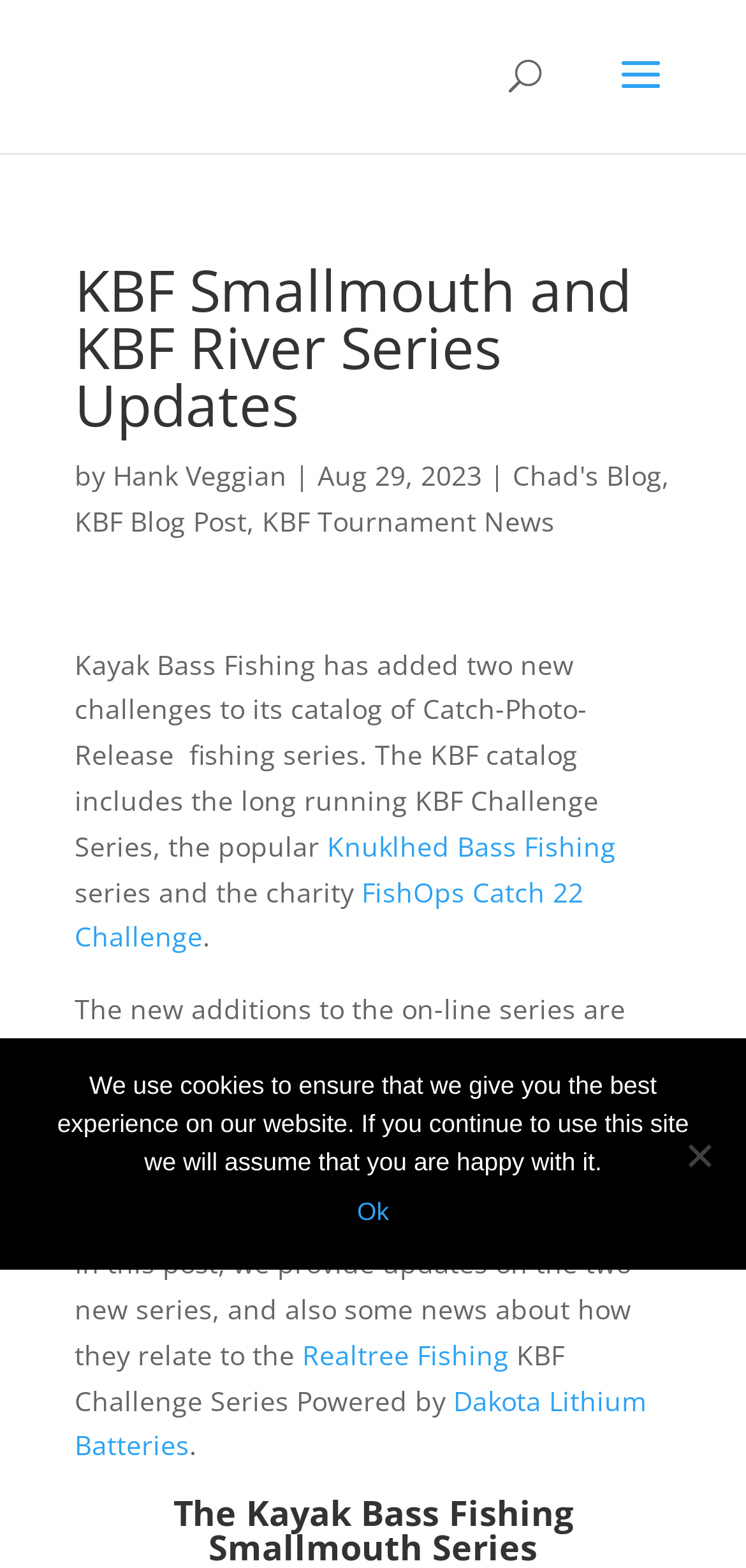Who is the author of the blog post?
Using the image as a reference, answer the question with a short word or phrase.

Hank Veggian